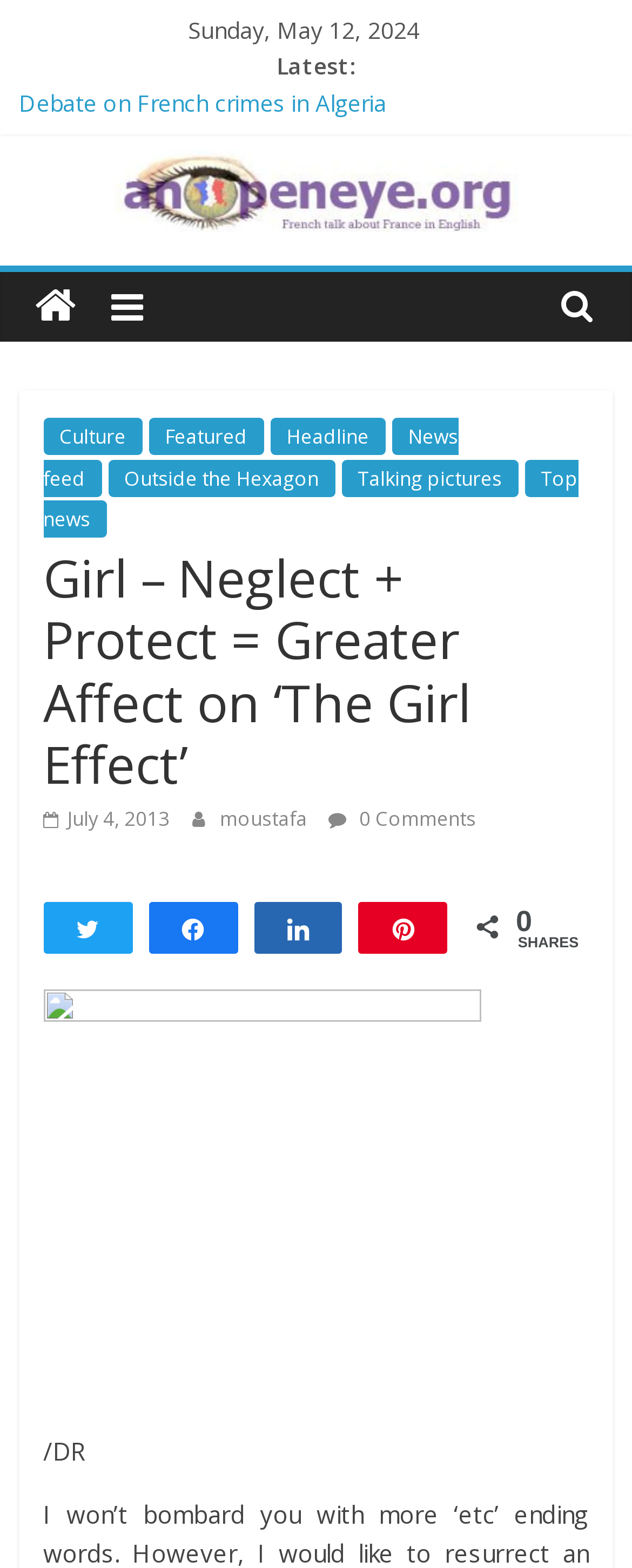How many links are there in the 'Latest' section?
Using the information from the image, give a concise answer in one word or a short phrase.

5